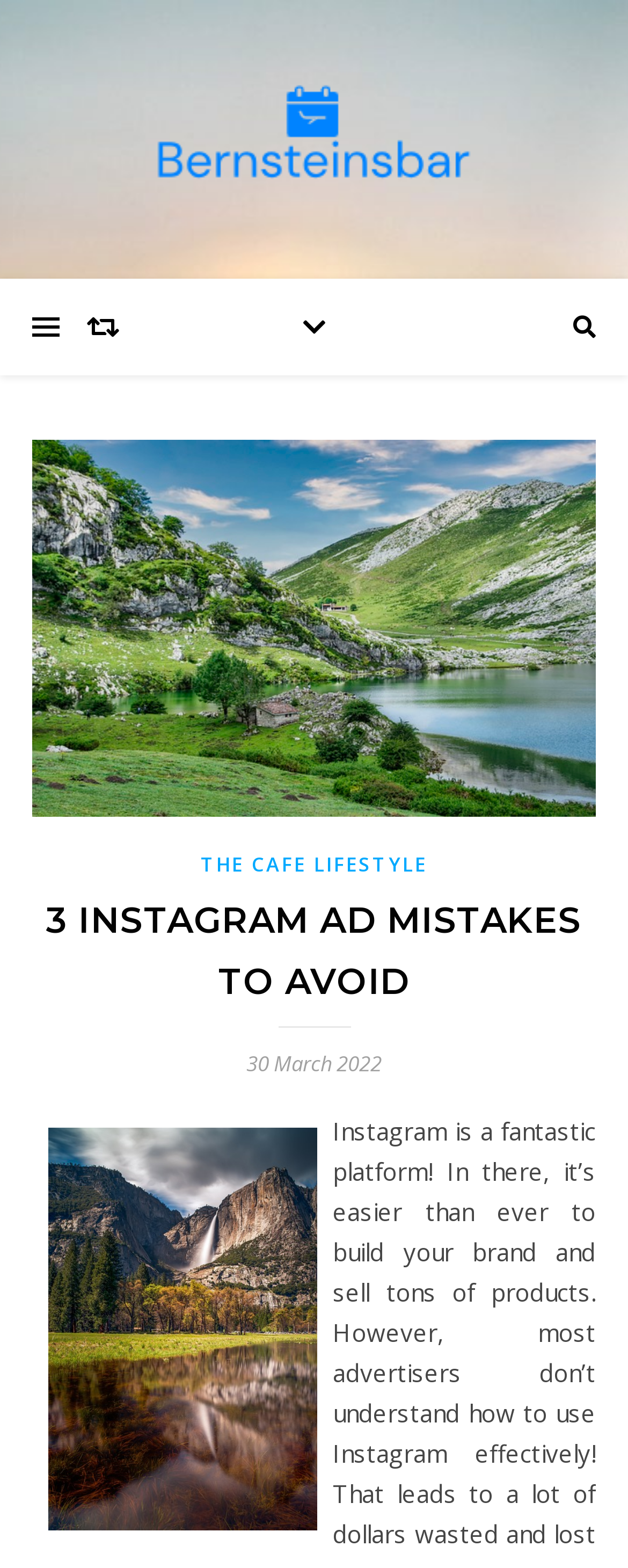Extract the bounding box coordinates for the UI element described by the text: "title="Bernsteinsbar.com"". The coordinates should be in the form of [left, top, right, bottom] with values between 0 and 1.

[0.244, 0.051, 0.756, 0.116]